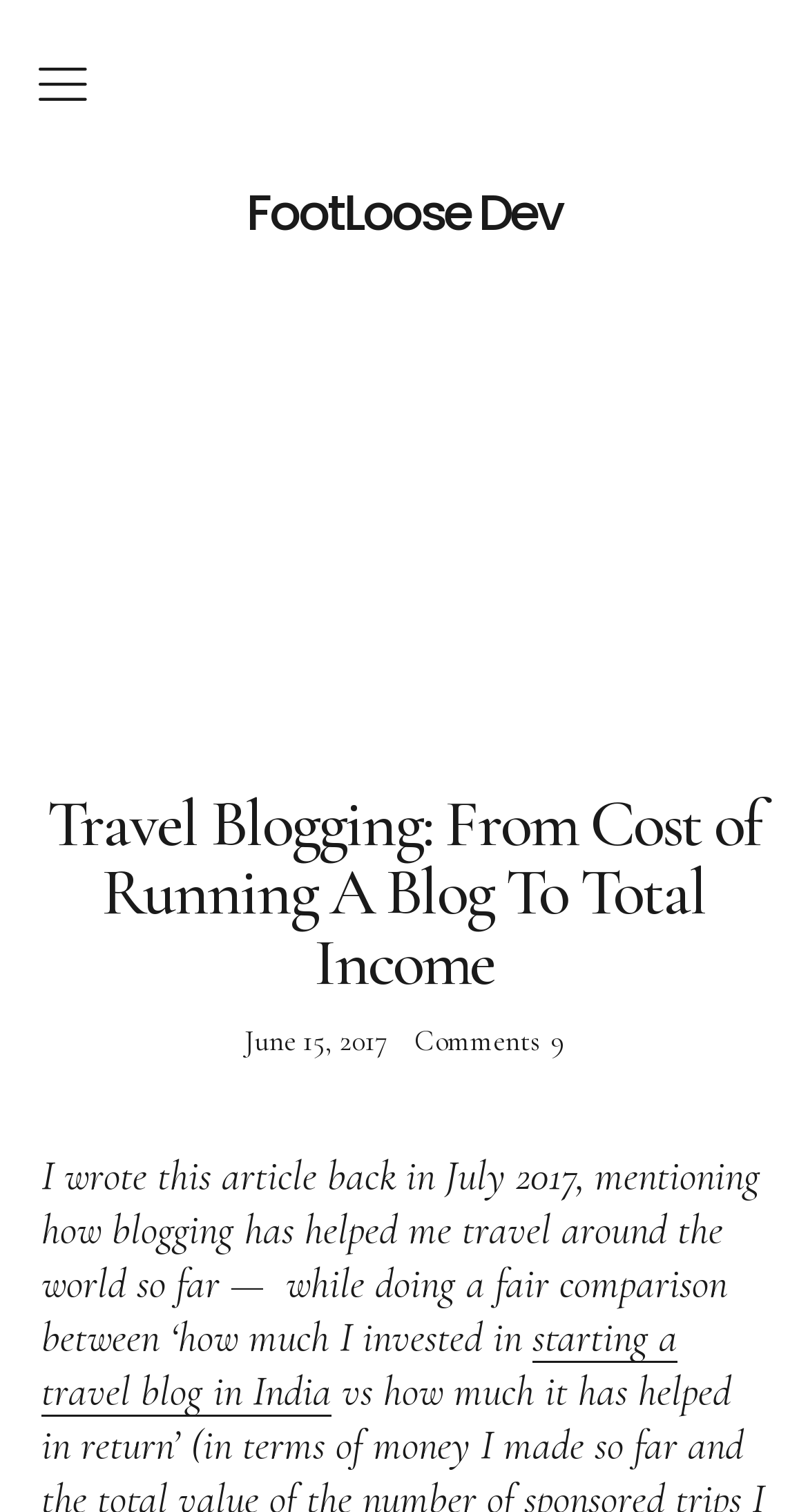Find the bounding box coordinates of the clickable area that will achieve the following instruction: "Explore 'Places Travelled'".

[0.0, 0.549, 1.0, 0.618]